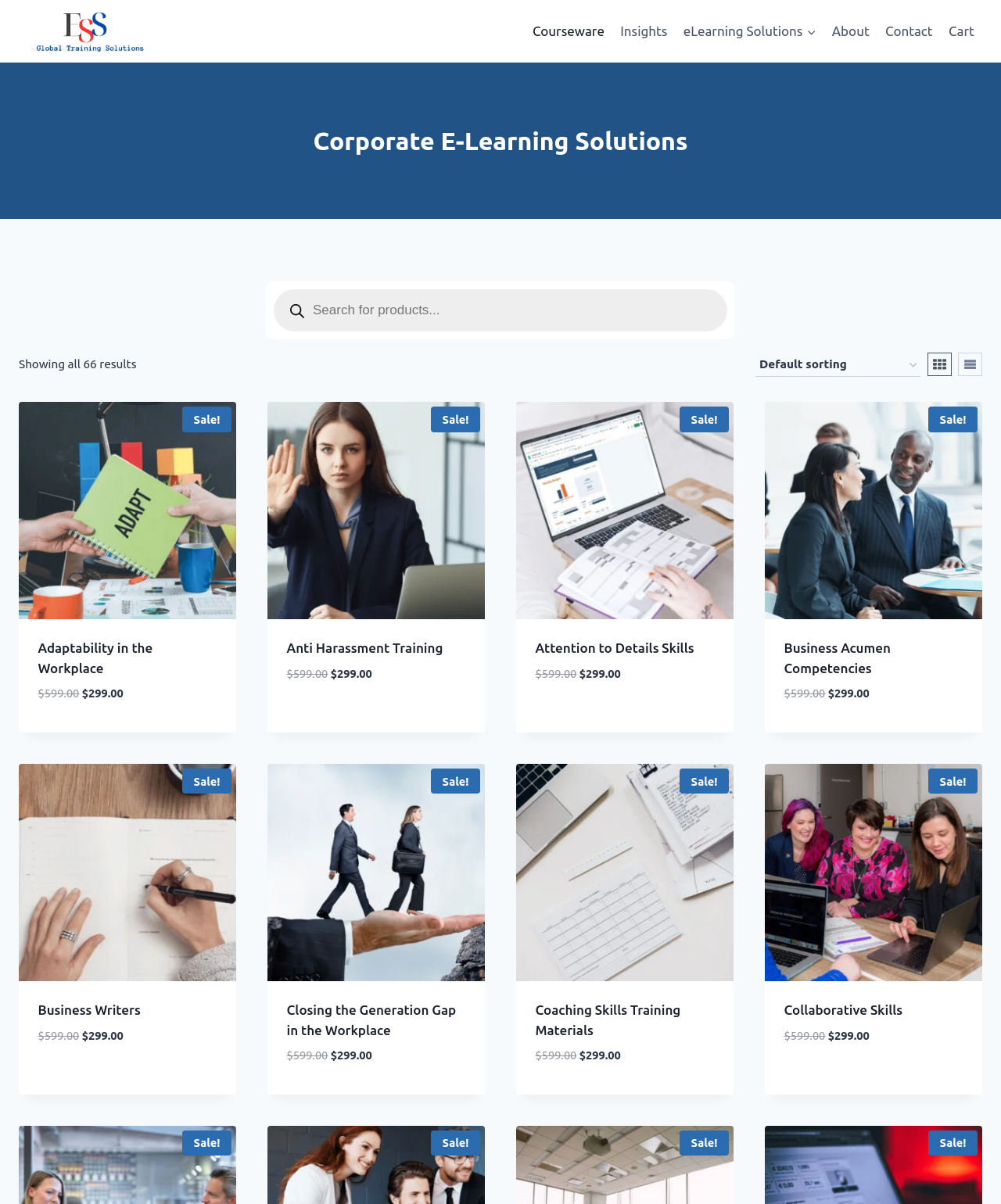Please identify the bounding box coordinates of the region to click in order to complete the task: "Search for products". The coordinates must be four float numbers between 0 and 1, specified as [left, top, right, bottom].

None